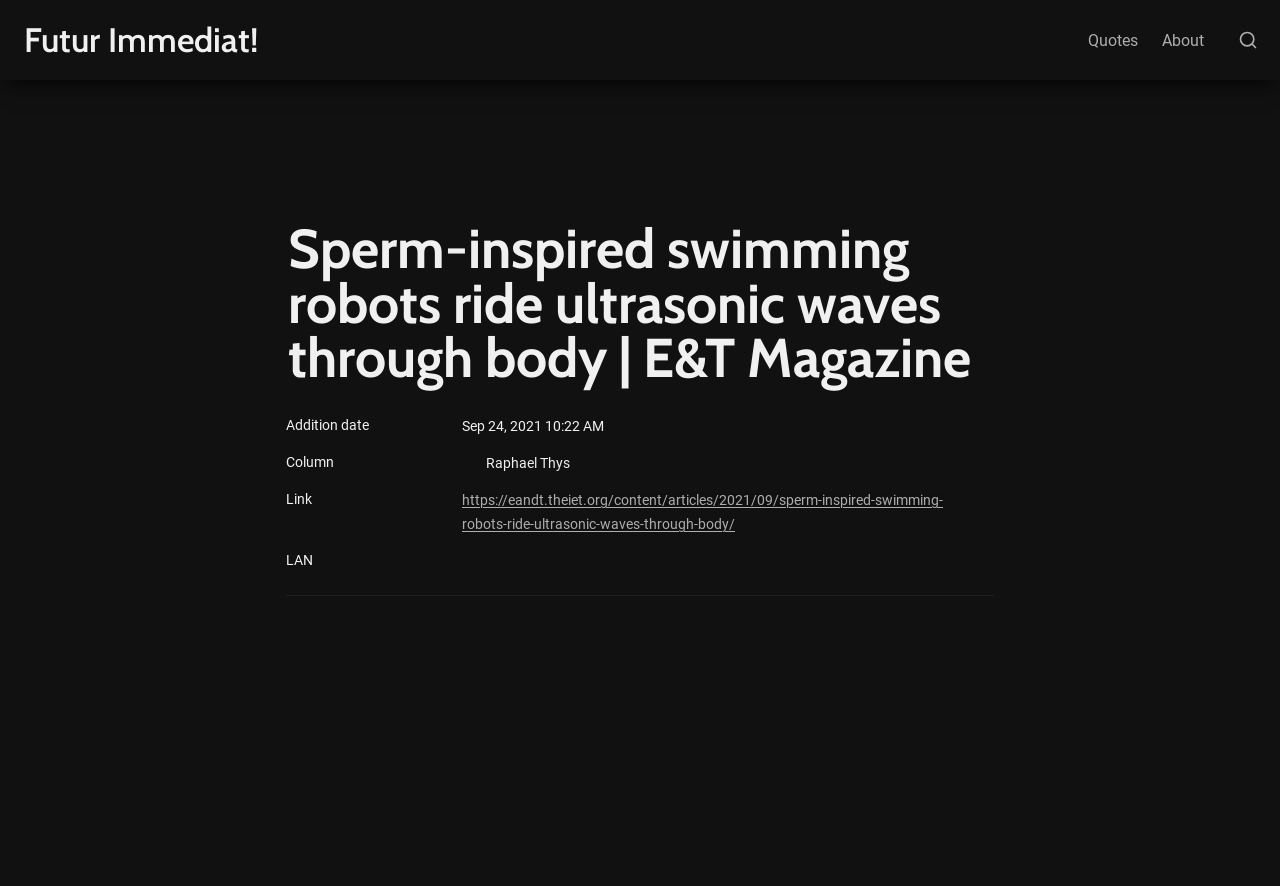Please answer the following question using a single word or phrase: 
What is the name of the author?

Raphael Thys